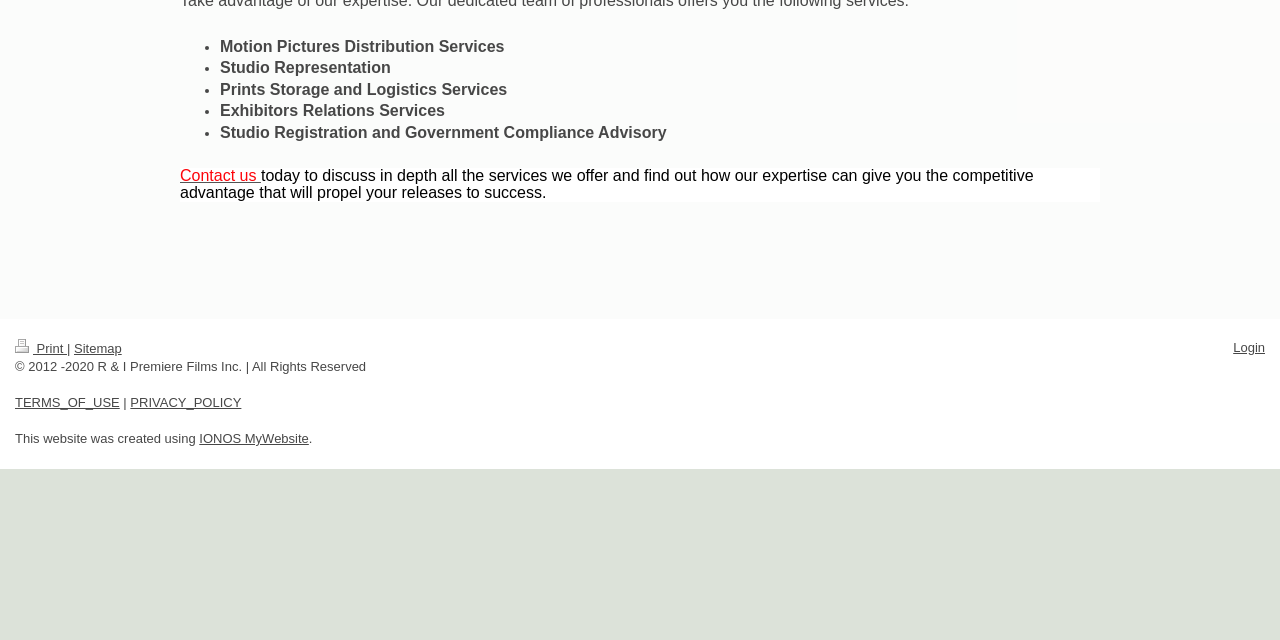Extract the bounding box coordinates for the UI element described by the text: "Log in". The coordinates should be in the form of [left, top, right, bottom] with values between 0 and 1.

None